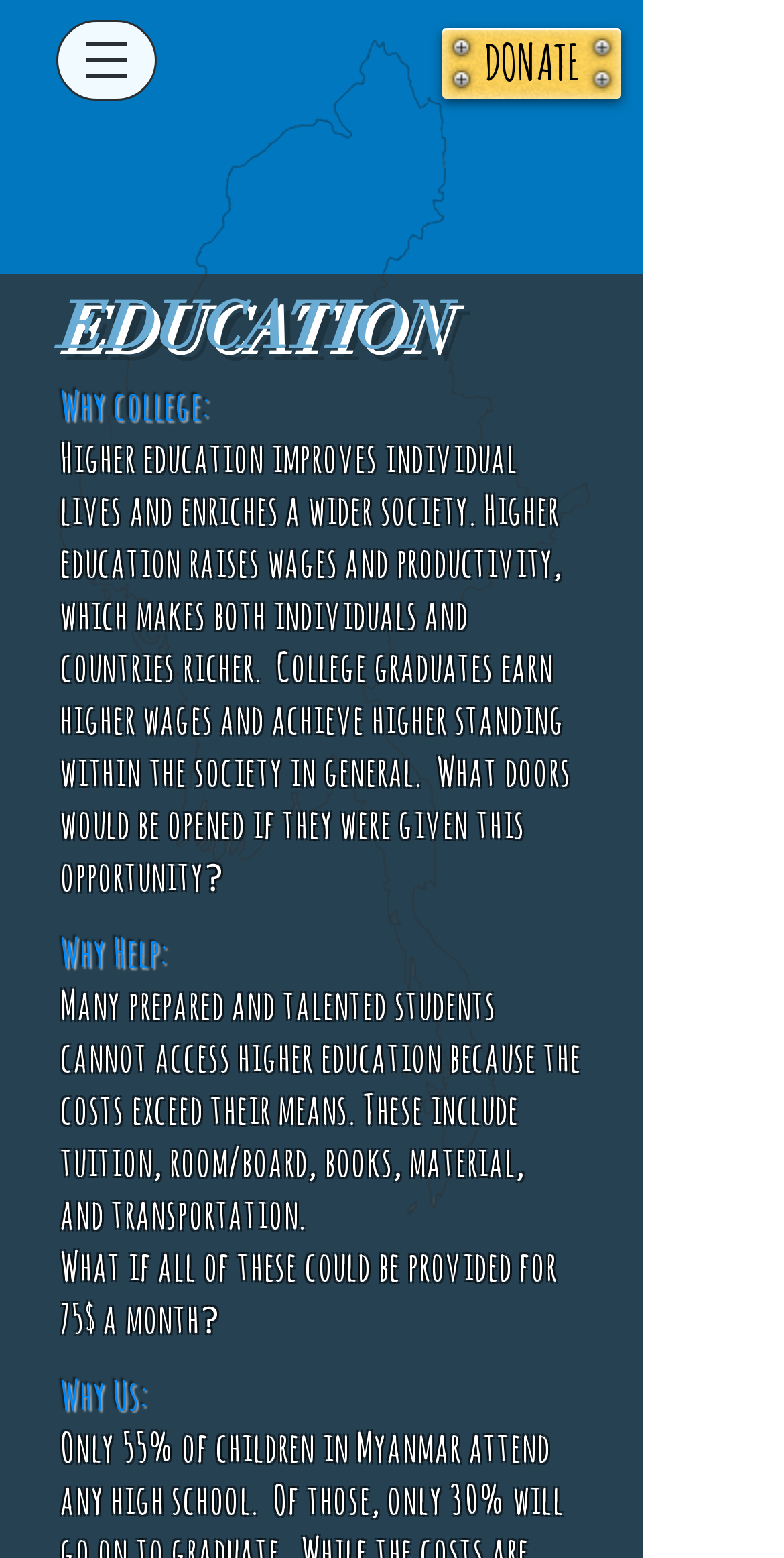What is the focus of the organization?
Based on the image content, provide your answer in one word or a short phrase.

Education